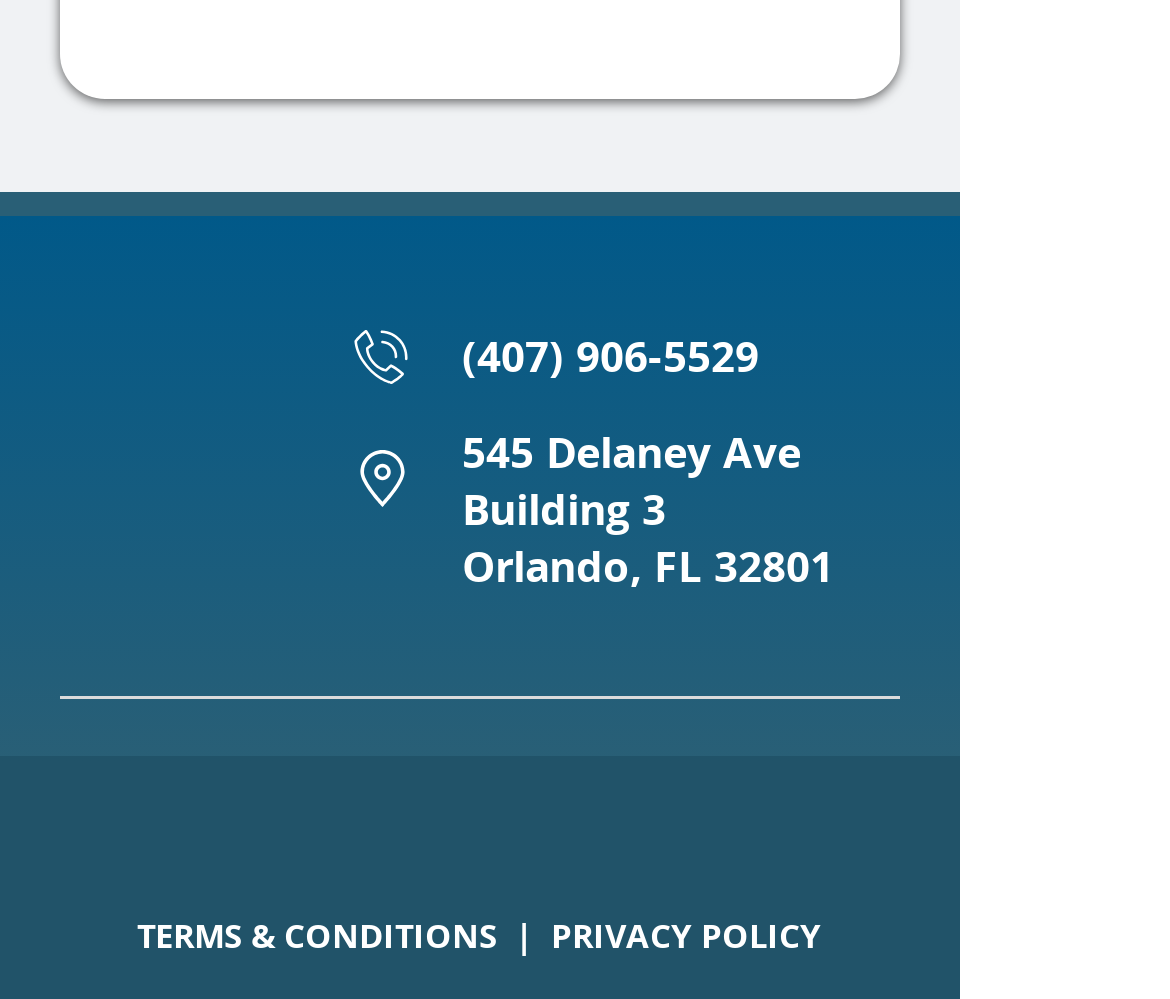Analyze the image and provide a detailed answer to the question: What is the address of the building?

I found the address by looking at the StaticText elements that are located next to each other, which form the complete address of the building.